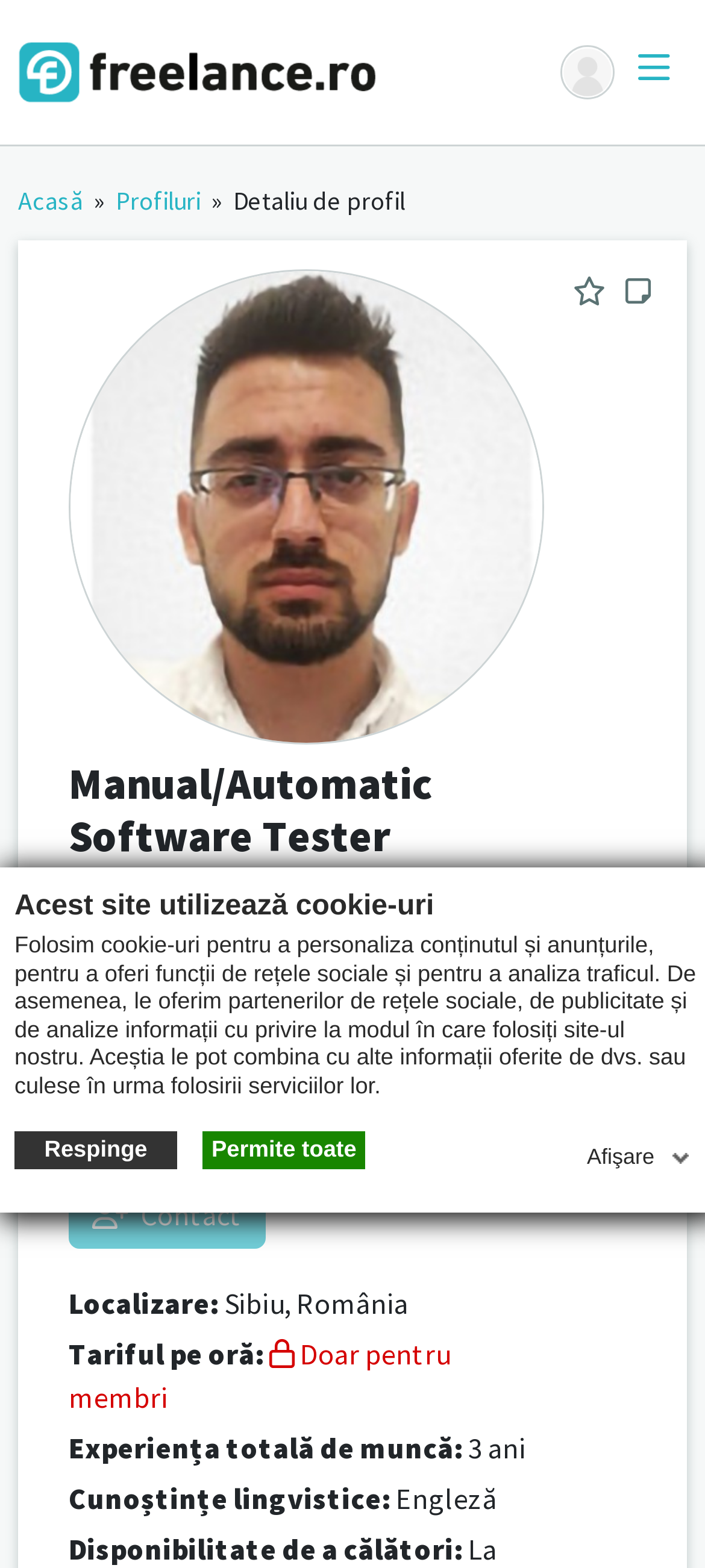Given the description Menu, predict the bounding box coordinates of the UI element. Ensure the coordinates are in the format (top-left x, top-left y, bottom-right x, bottom-right y) and all values are between 0 and 1.

None